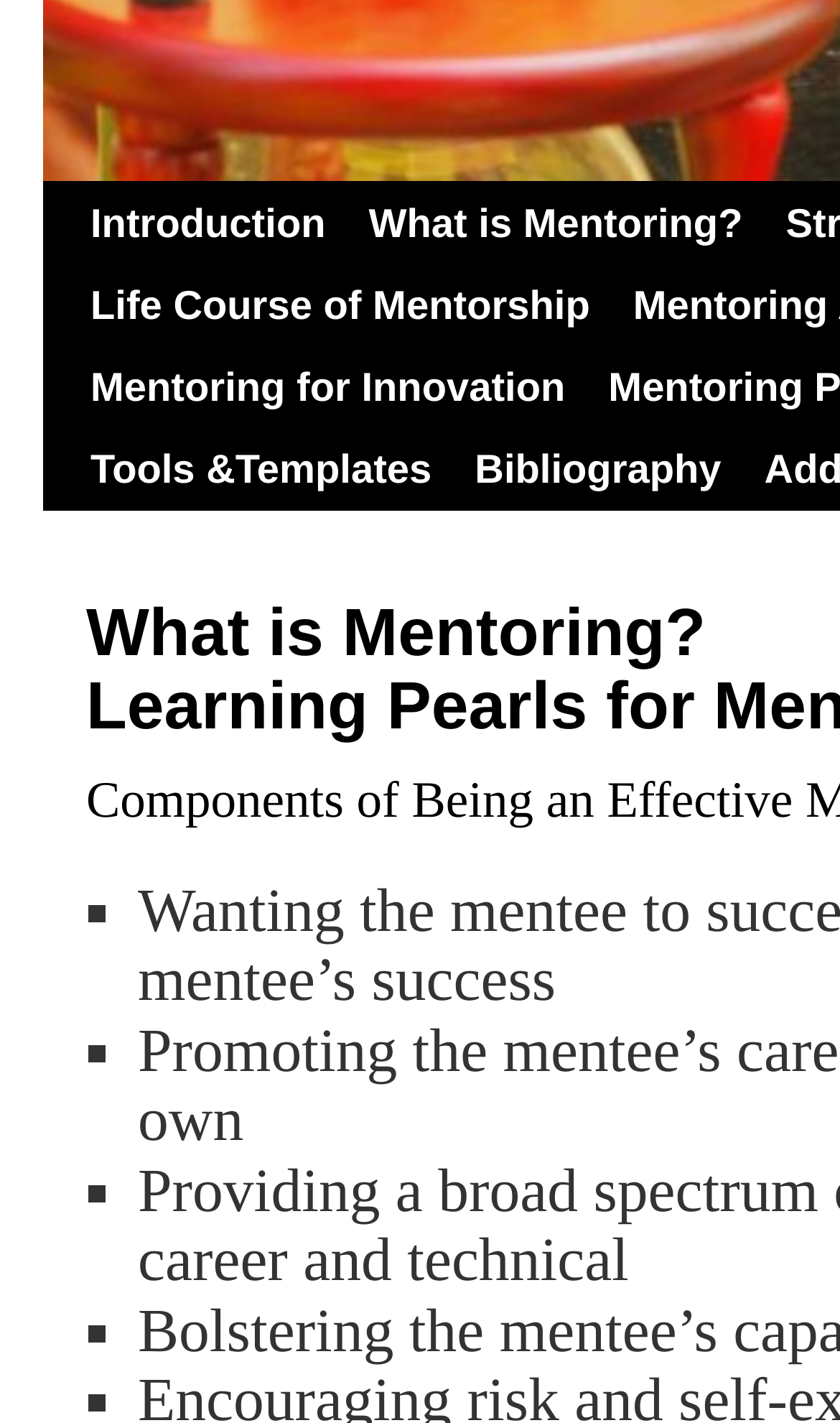Given the description "Introduction", determine the bounding box of the corresponding UI element.

[0.082, 0.129, 0.367, 0.186]